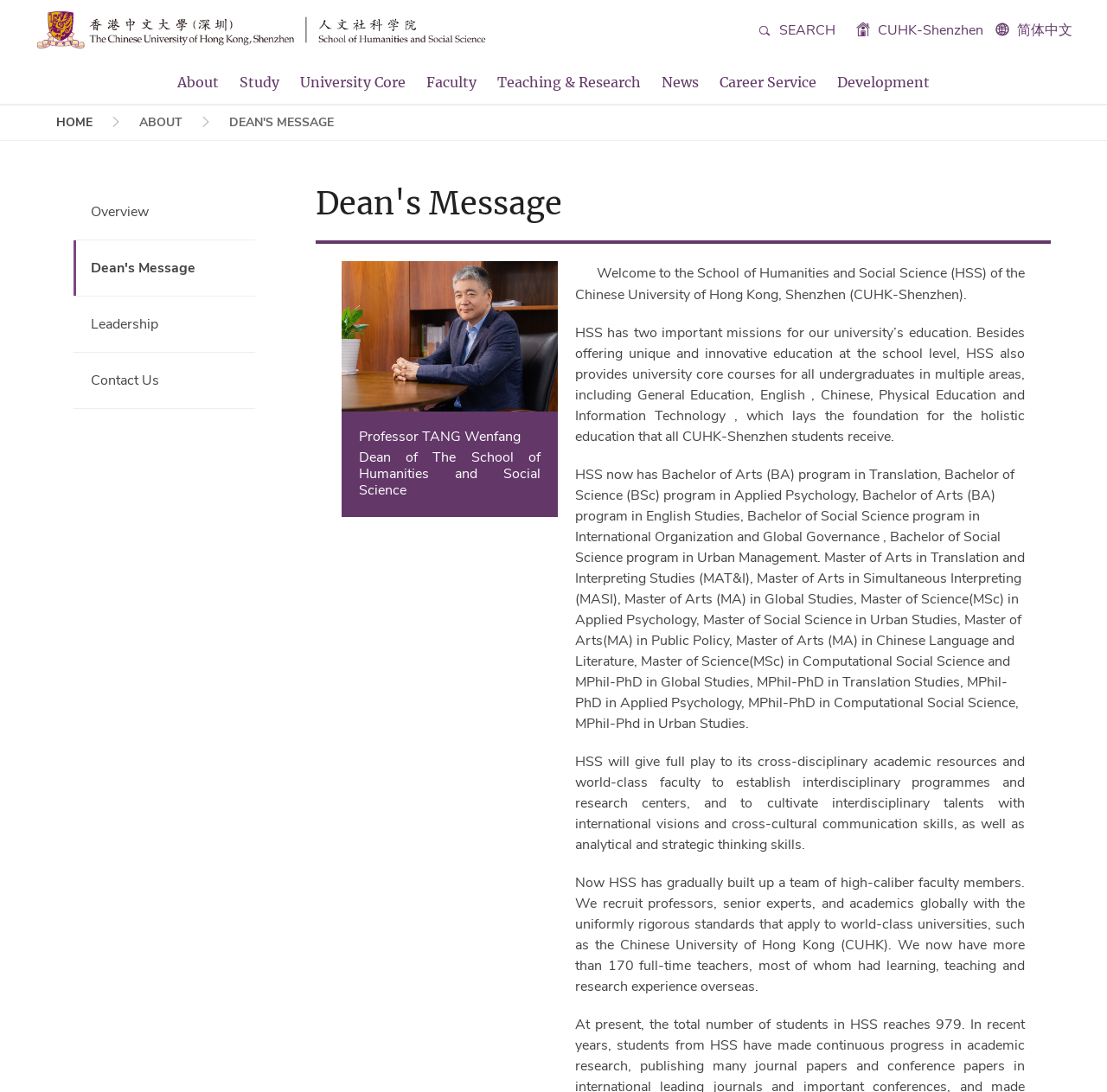What is the purpose of the school's education?
Based on the image, answer the question with as much detail as possible.

I found the answer by looking at the static text which mentions that the school's education lays the foundation for the holistic education that all CUHK-Shenzhen students receive.